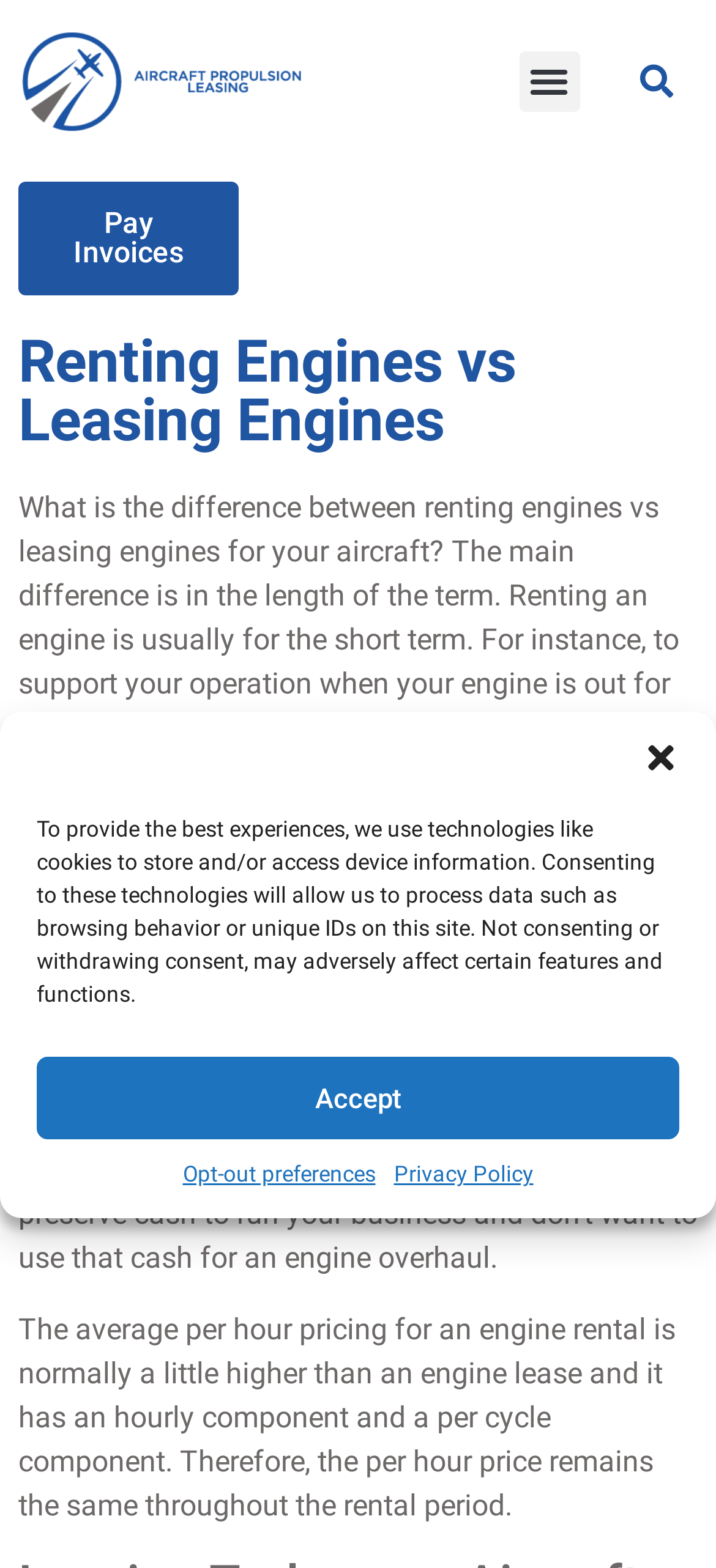Show the bounding box coordinates for the HTML element described as: "Accept".

[0.051, 0.674, 0.949, 0.727]